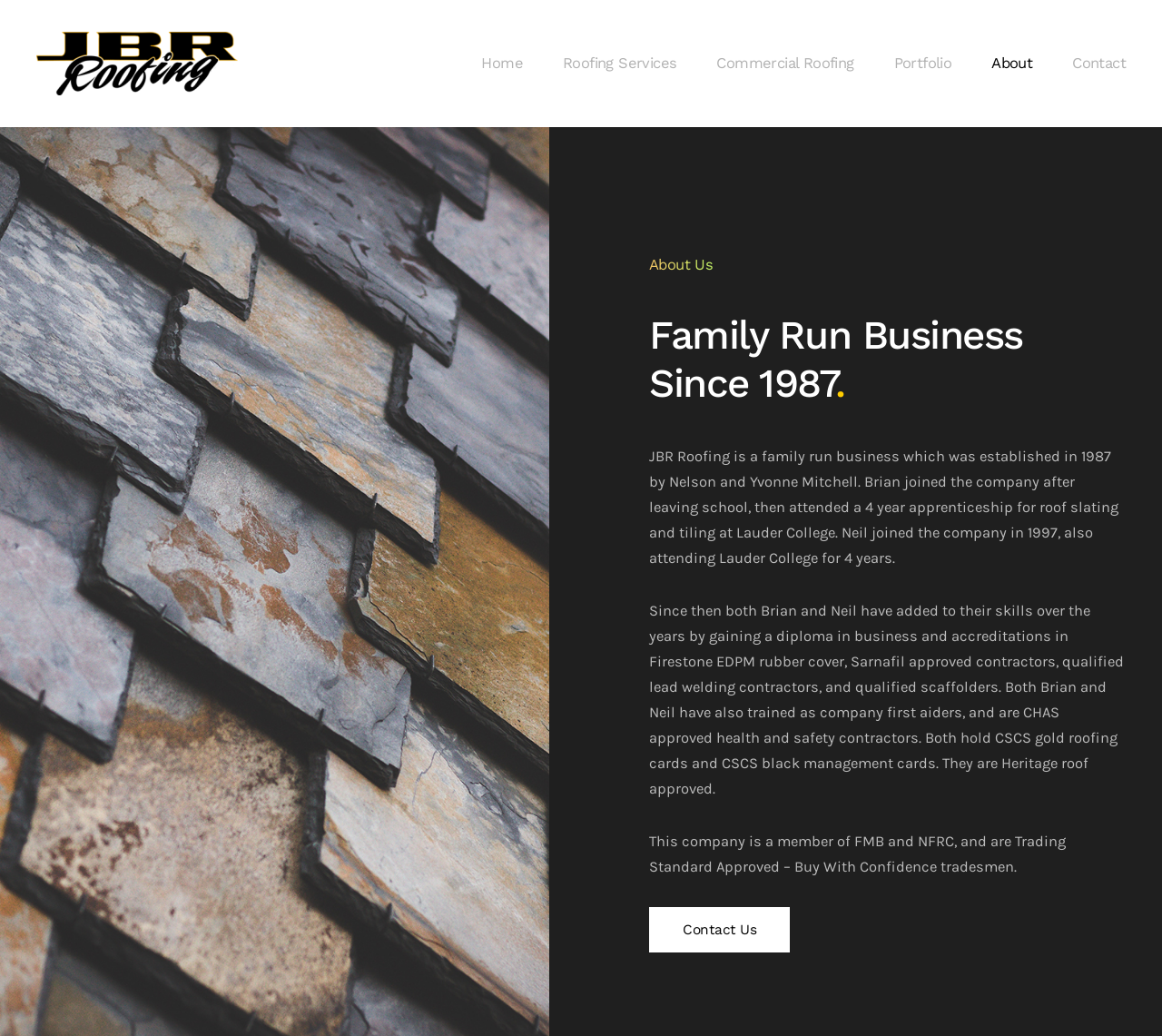What is the name of the organization that JBR Roofing is a member of?
Based on the image, answer the question with a single word or brief phrase.

FMB and NFRC